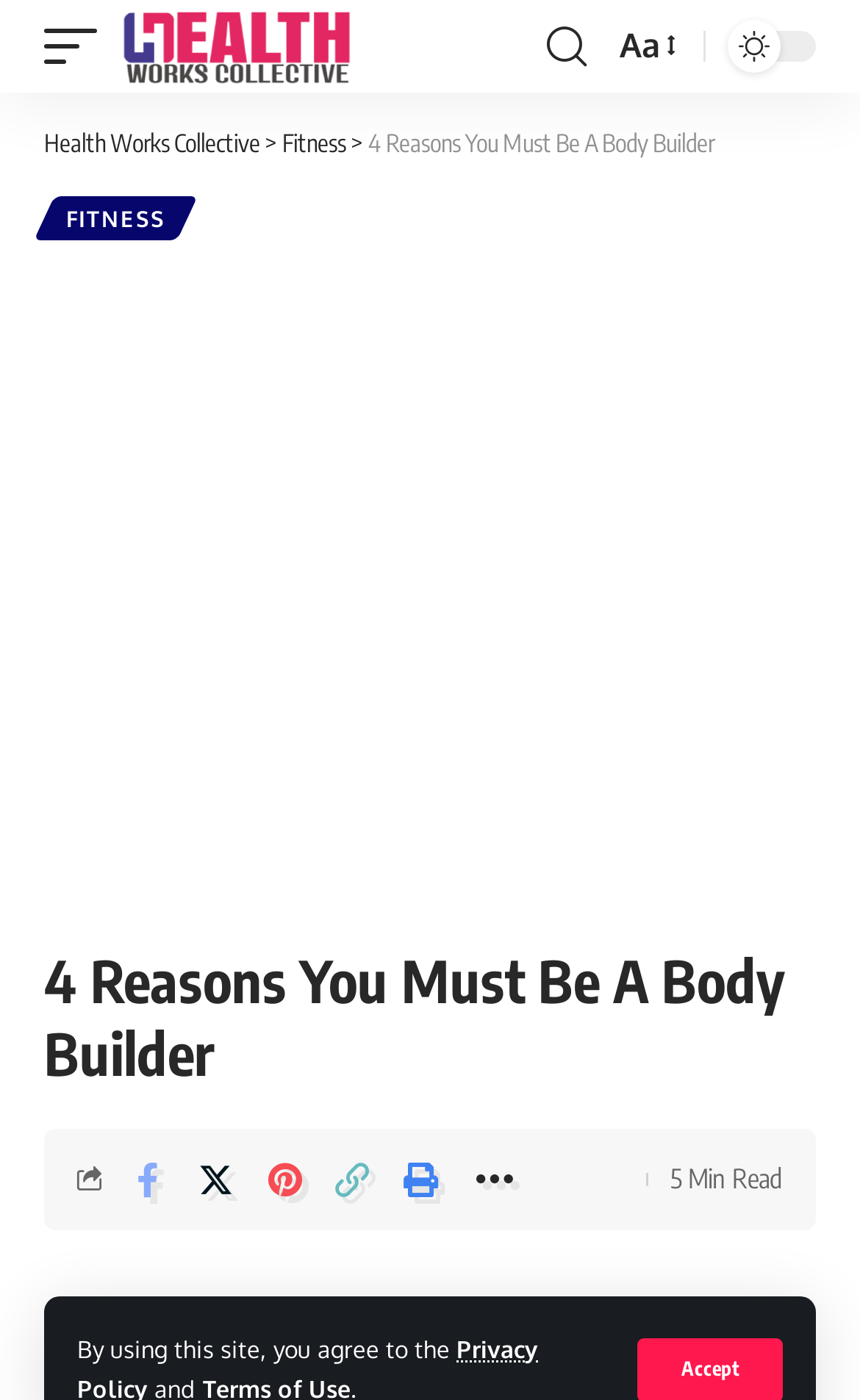Use a single word or phrase to answer the question:
How long does it take to read this article?

5 Min